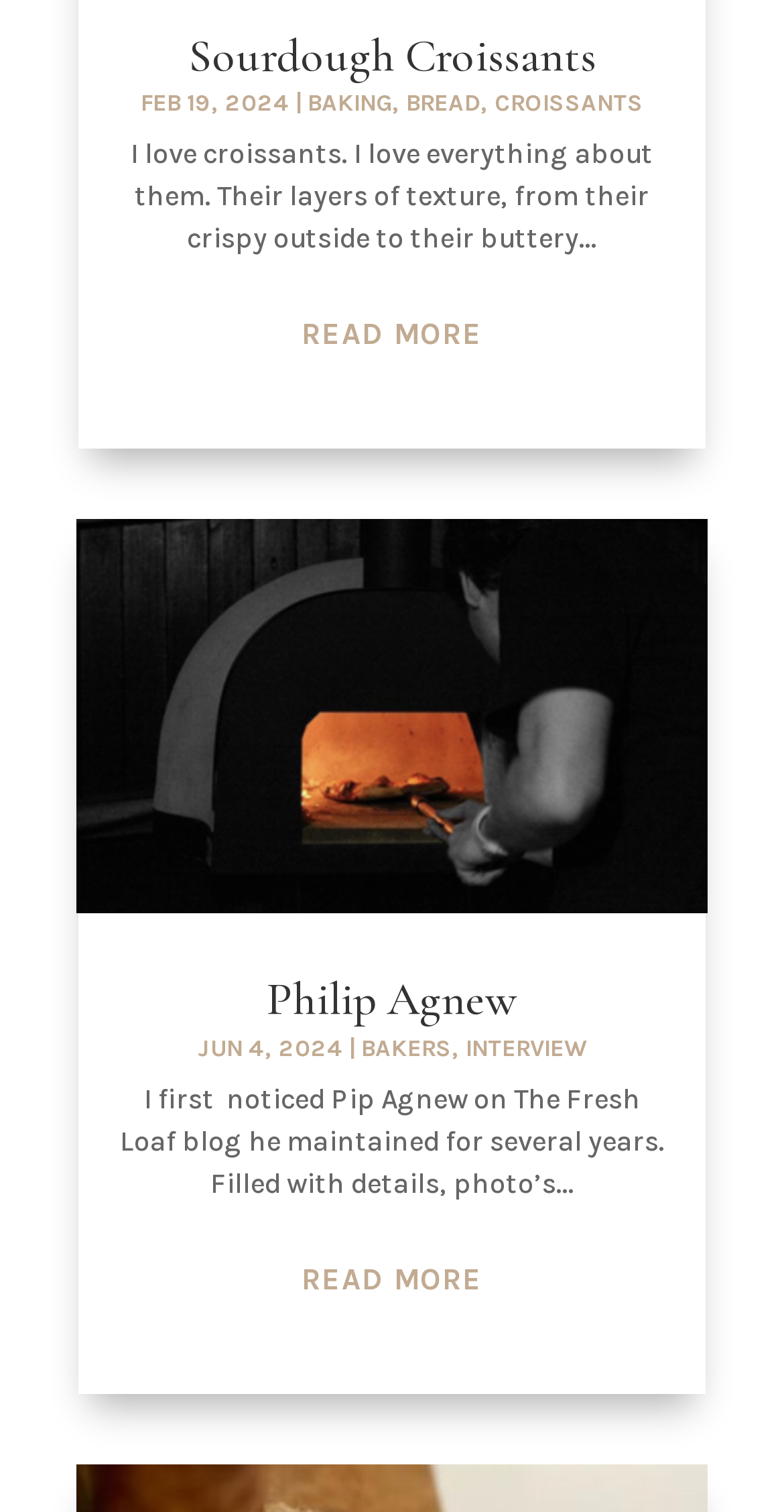Find and provide the bounding box coordinates for the UI element described with: "Philip Agnew".

[0.34, 0.643, 0.66, 0.68]